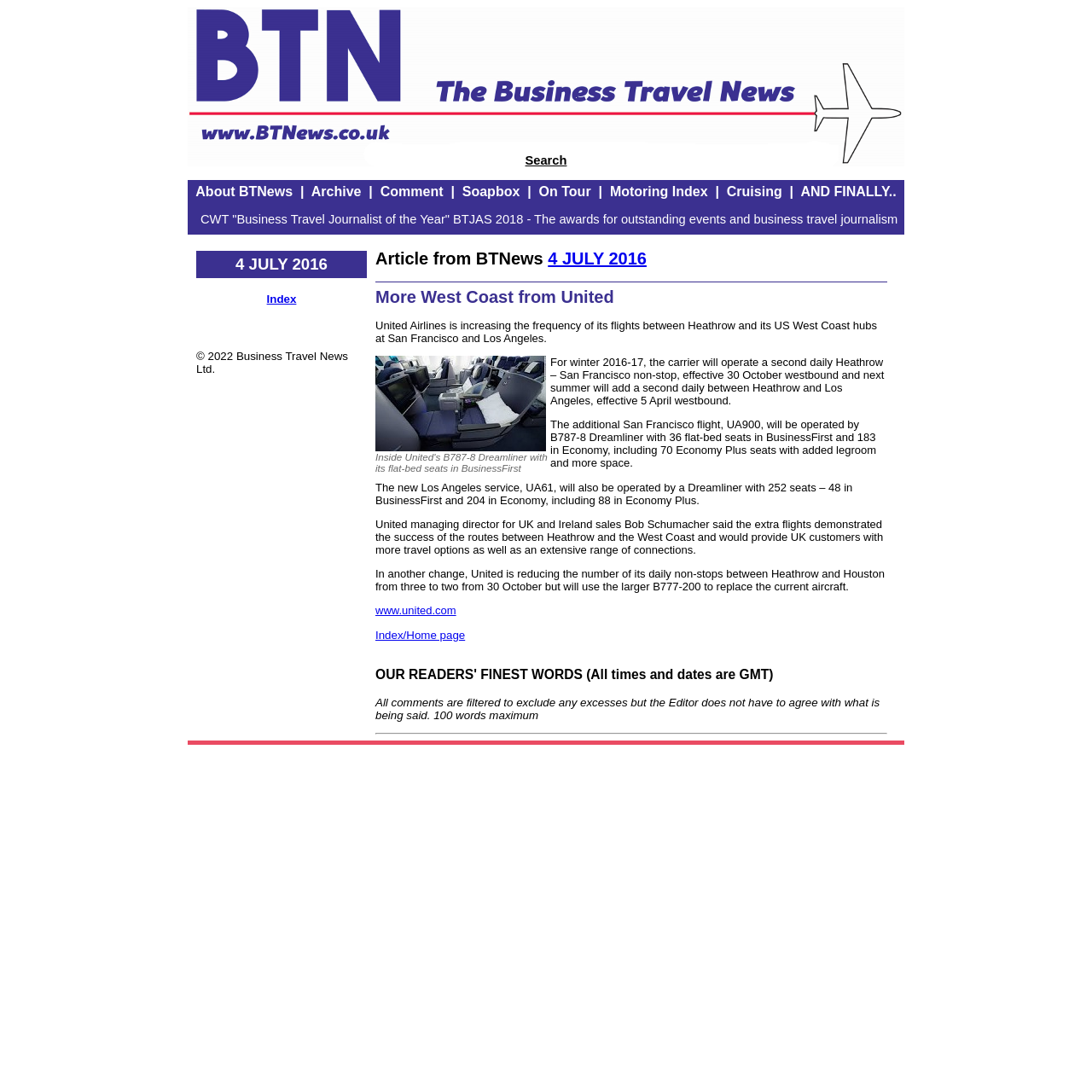Can you specify the bounding box coordinates for the region that should be clicked to fulfill this instruction: "Search for business travel news".

[0.481, 0.141, 0.519, 0.153]